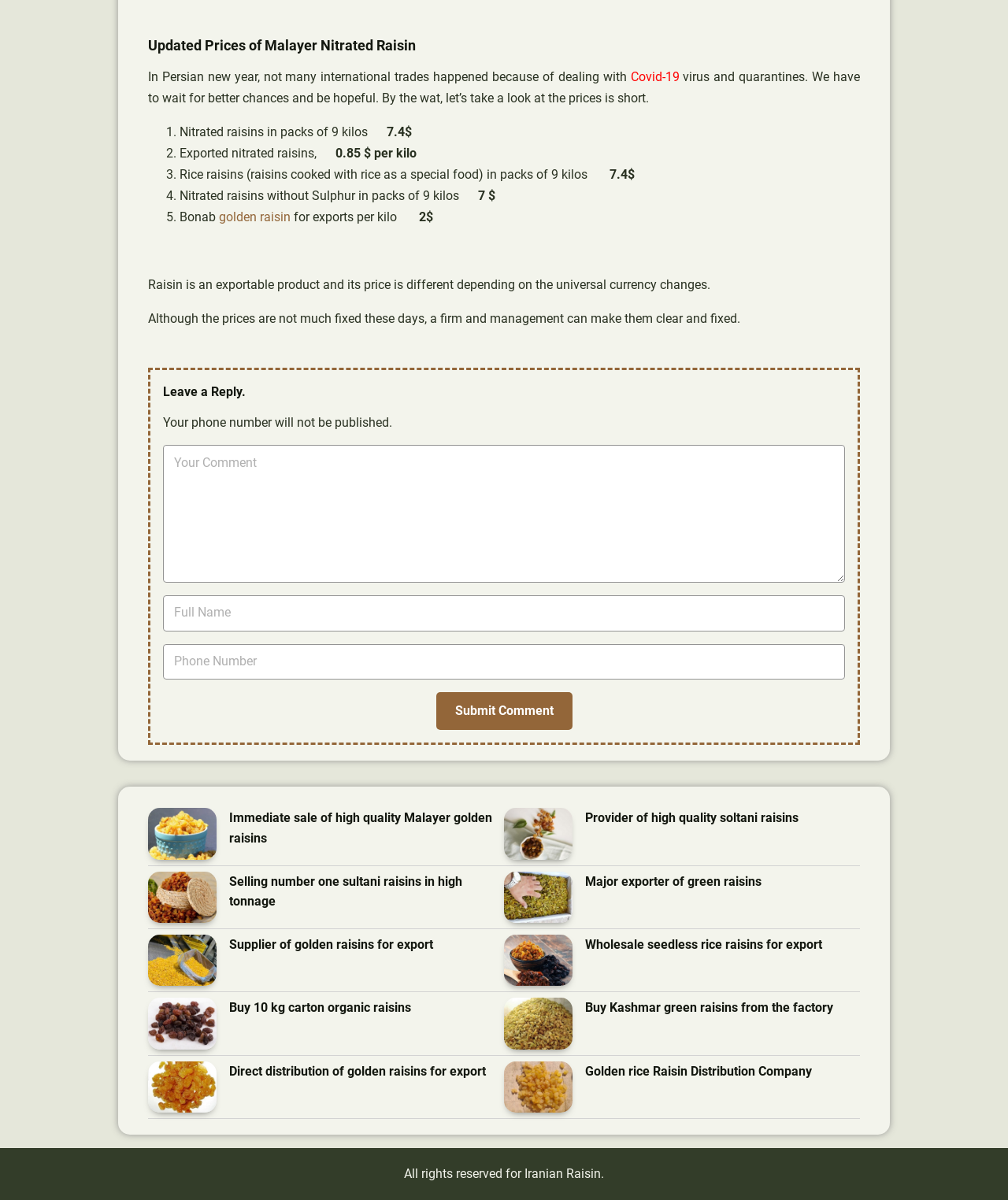Find the bounding box coordinates of the UI element according to this description: "golden raisin".

[0.217, 0.175, 0.288, 0.188]